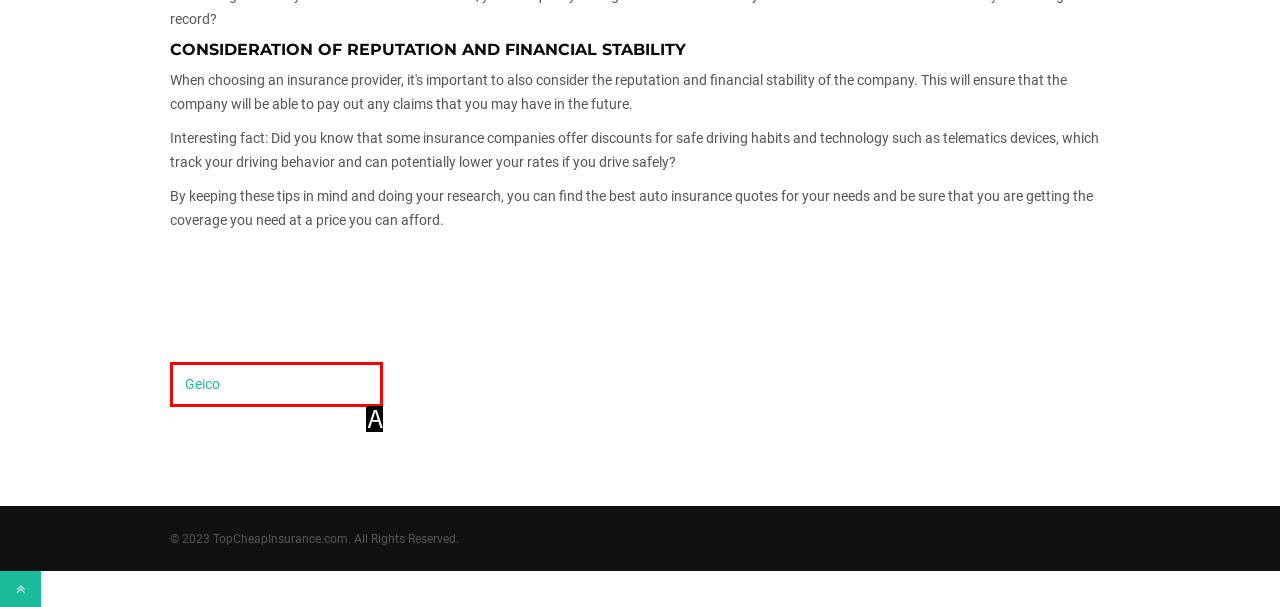Identify the letter of the UI element that corresponds to: Geico
Respond with the letter of the option directly.

A